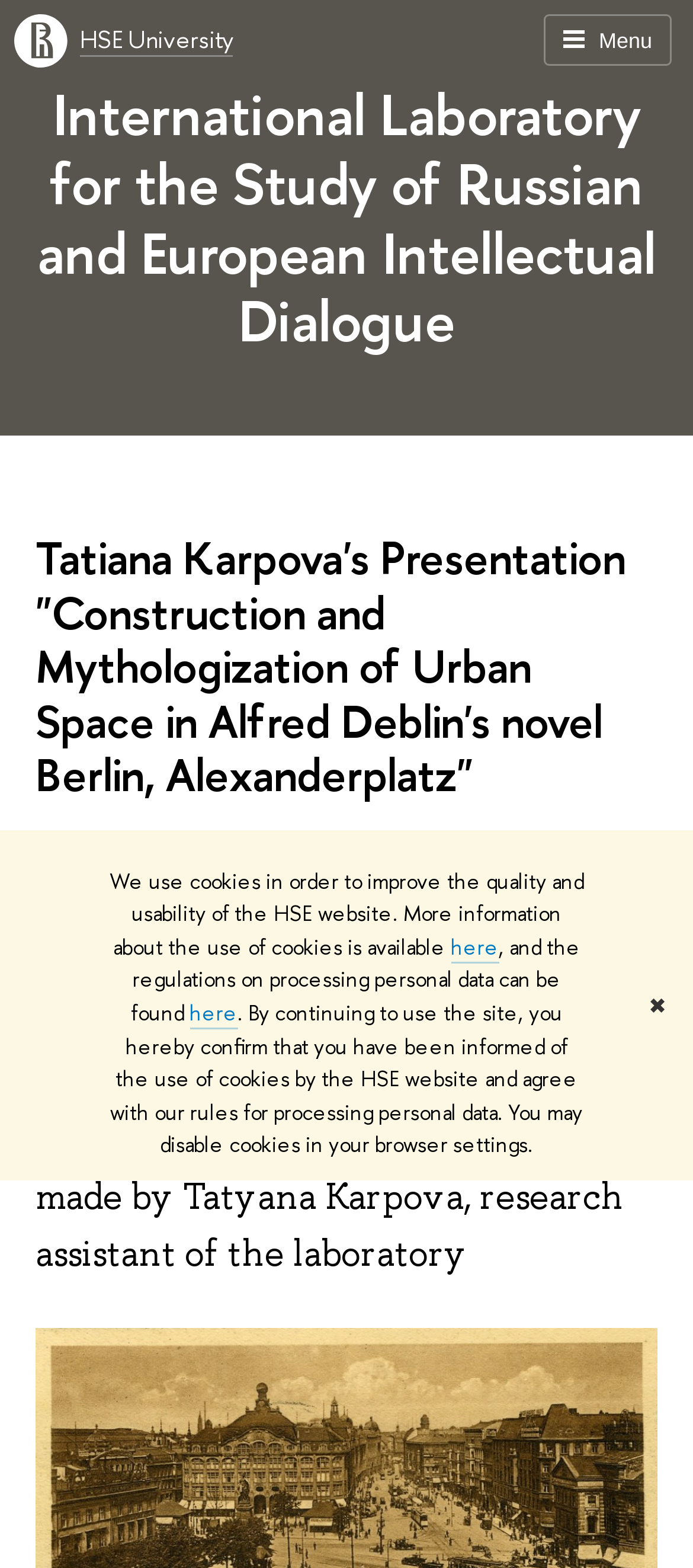Extract the heading text from the webpage.

Tatiana Karpova's Presentation "Construction and Mythologization of Urban Space in Alfred Deblin's novel Berlin, Alexanderplatz"